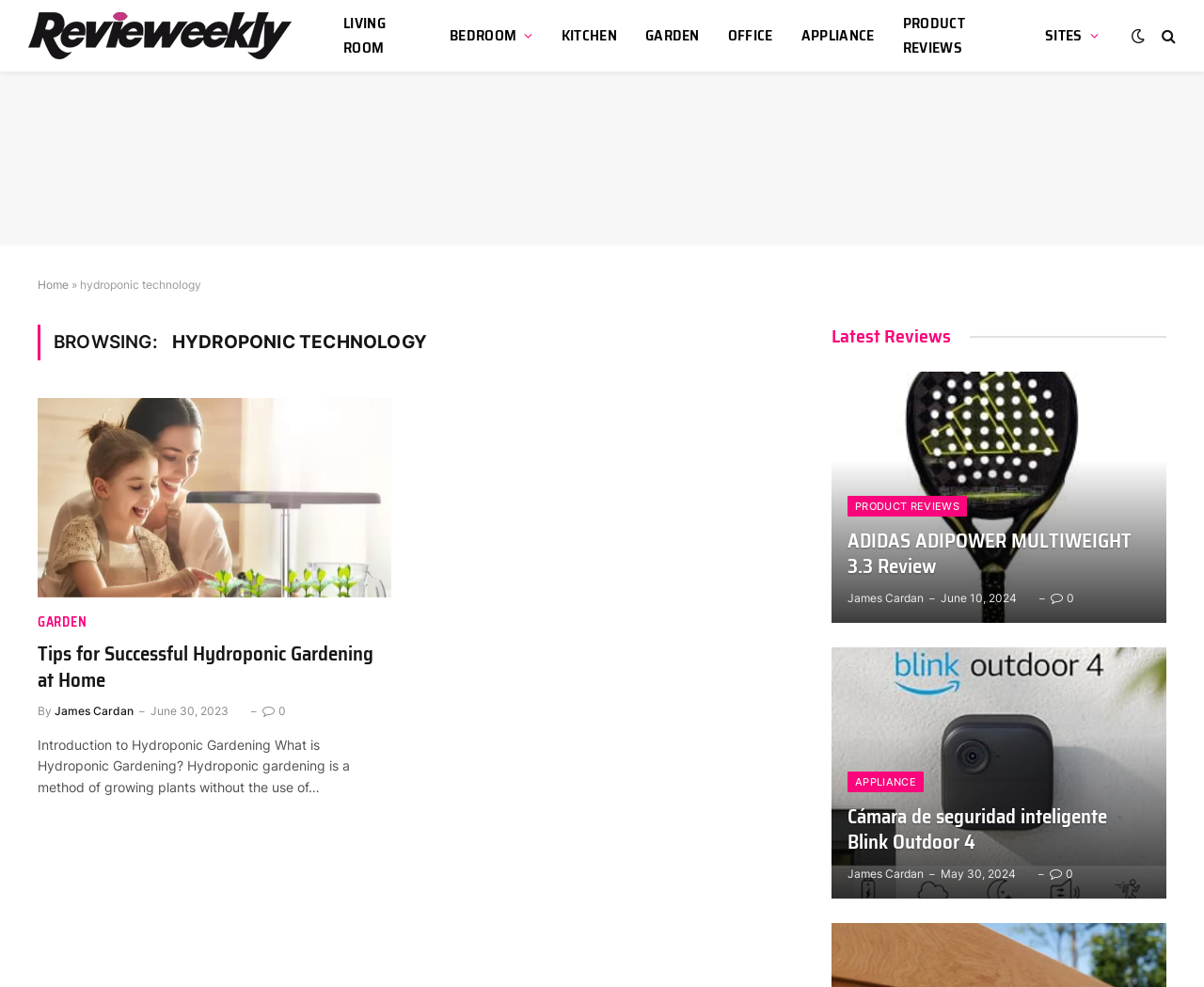Please determine the bounding box coordinates of the section I need to click to accomplish this instruction: "Click on HOME".

None